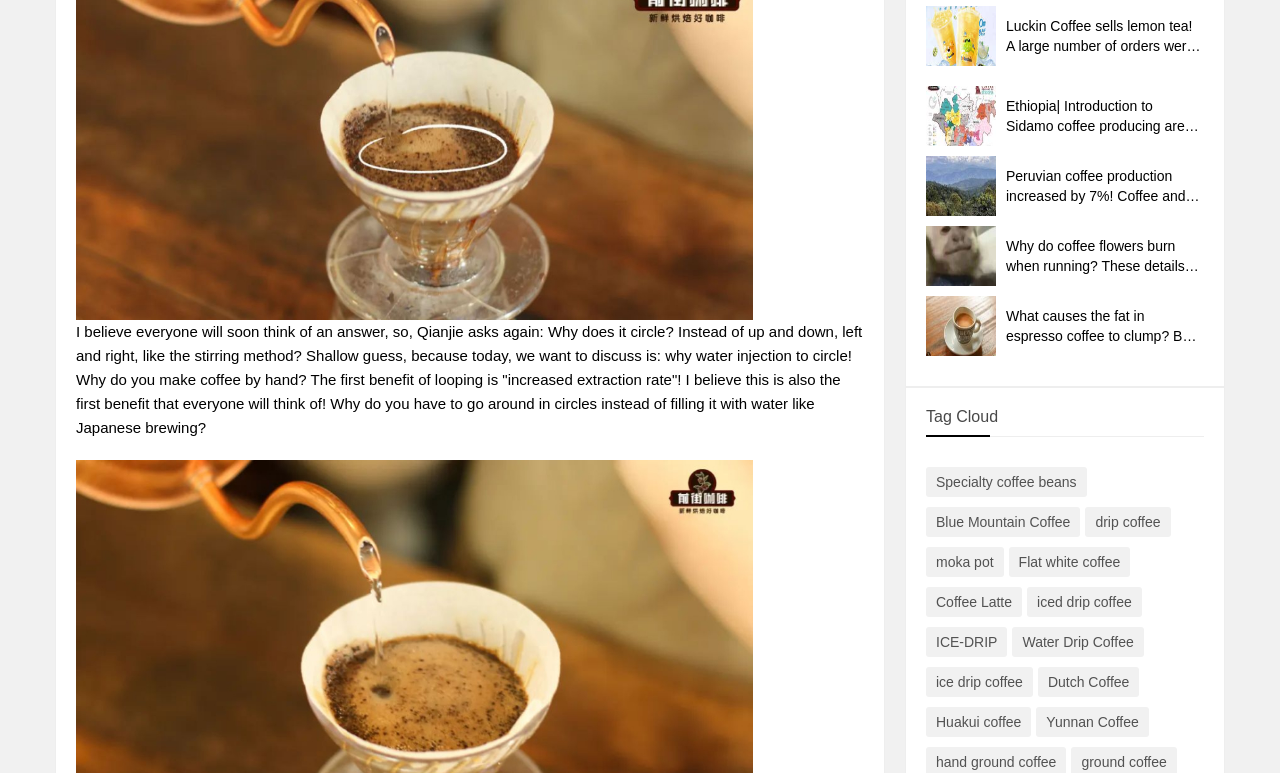Using floating point numbers between 0 and 1, provide the bounding box coordinates in the format (top-left x, top-left y, bottom-right x, bottom-right y). Locate the UI element described here: parent_node: Coffee review title="Top"

[0.967, 0.608, 1.0, 0.662]